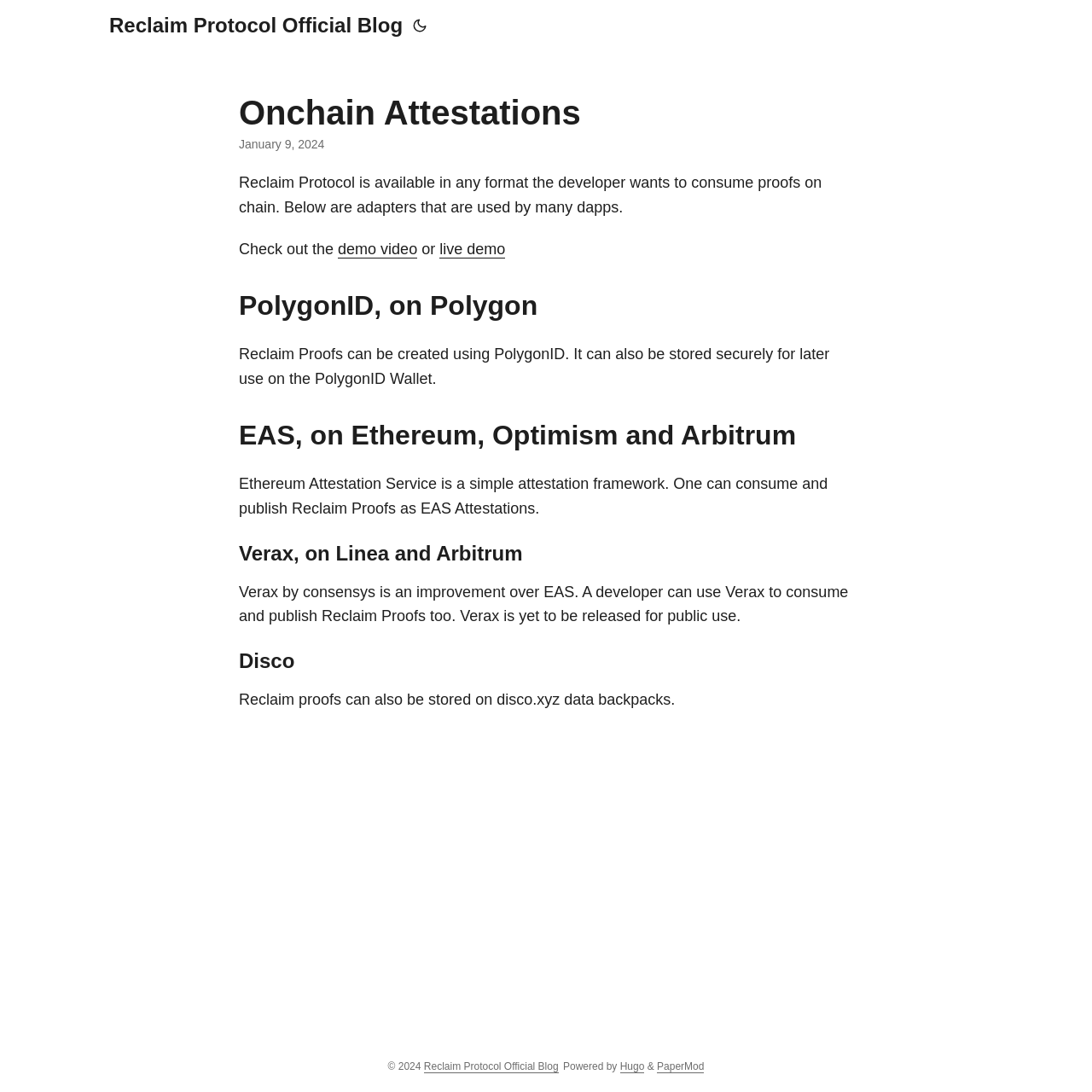Using the element description: "Hugo", determine the bounding box coordinates. The coordinates should be in the format [left, top, right, bottom], with values between 0 and 1.

[0.568, 0.971, 0.59, 0.983]